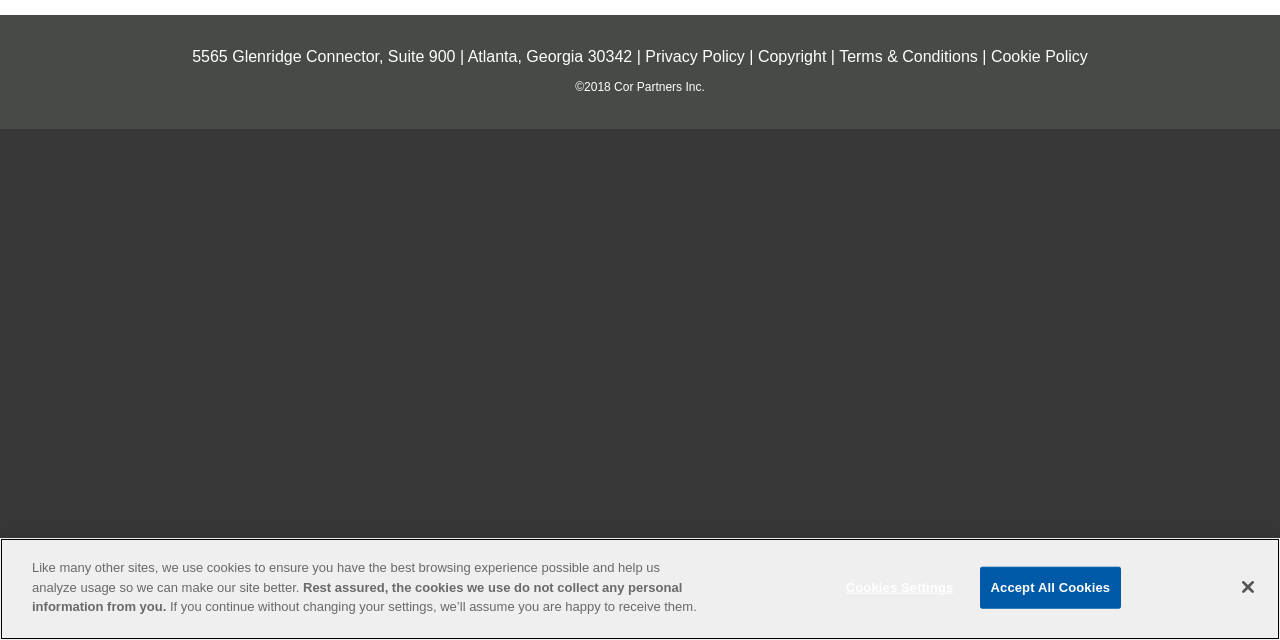Based on the element description: "Cookies Settings", identify the bounding box coordinates for this UI element. The coordinates must be four float numbers between 0 and 1, listed as [left, top, right, bottom].

[0.654, 0.887, 0.752, 0.949]